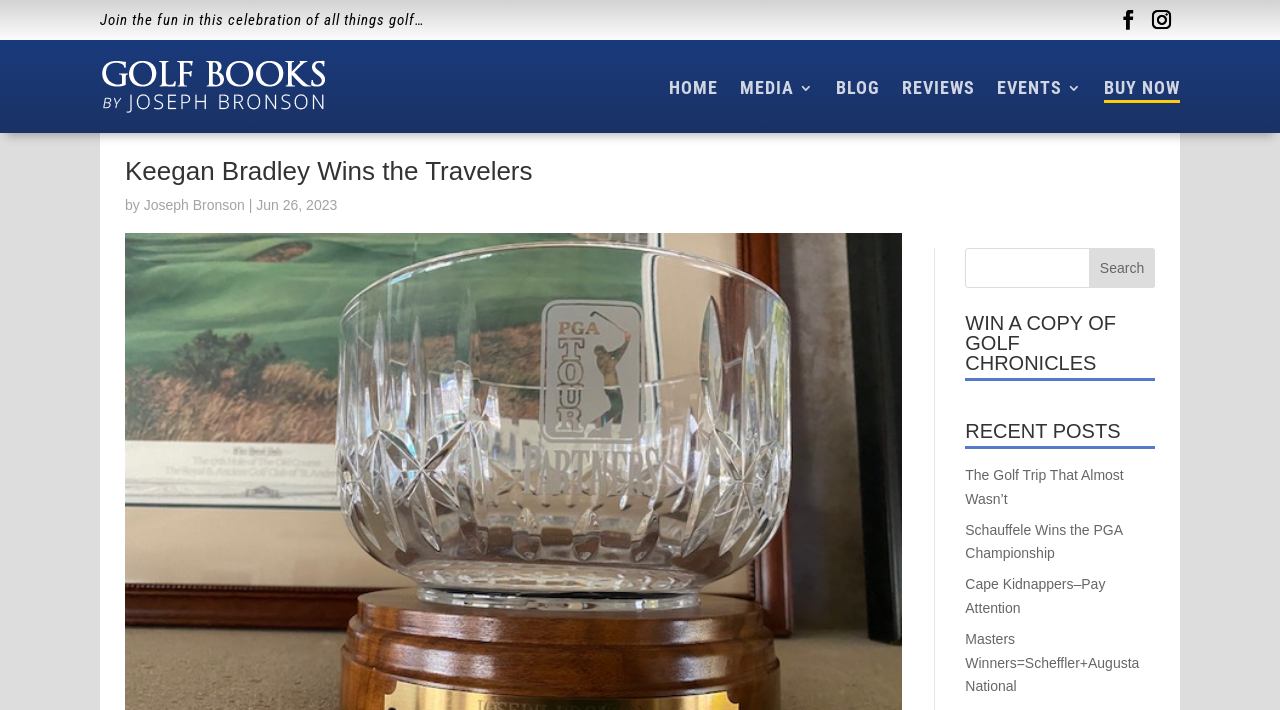Specify the bounding box coordinates of the region I need to click to perform the following instruction: "Go to the home page". The coordinates must be four float numbers in the range of 0 to 1, i.e., [left, top, right, bottom].

[0.523, 0.07, 0.561, 0.177]